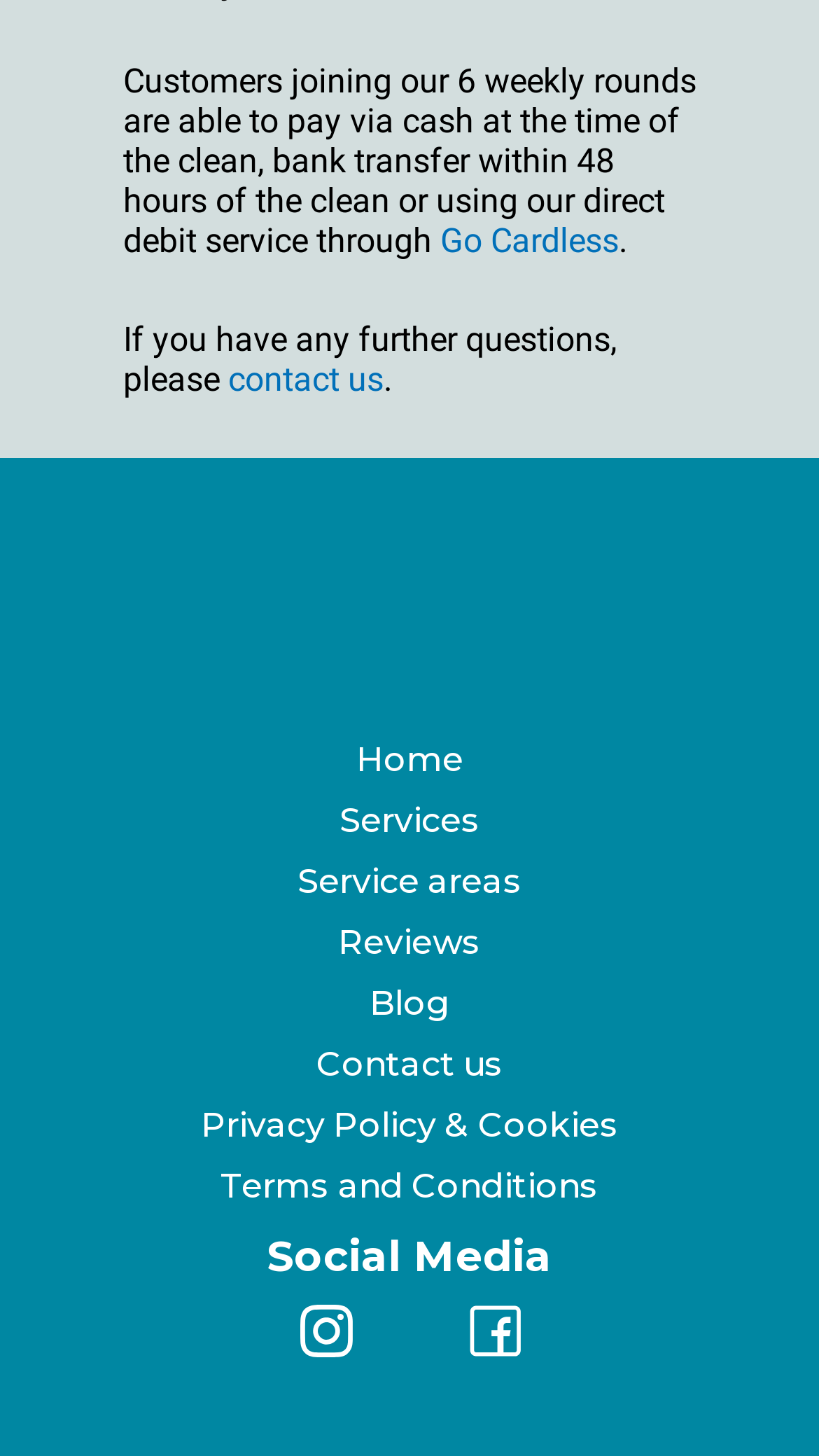Are there any social media links?
Answer the question using a single word or phrase, according to the image.

Yes